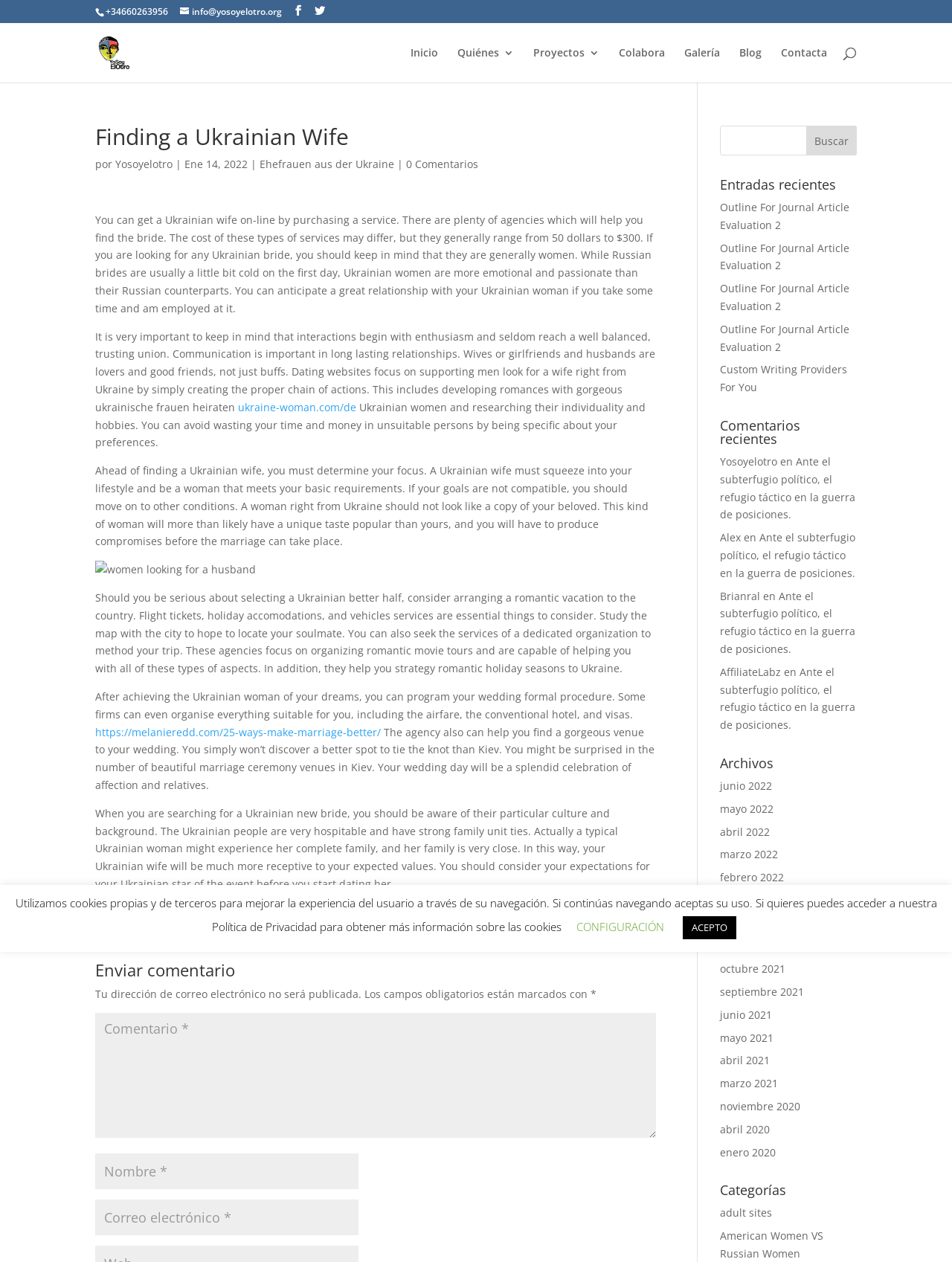How many recent comments are listed?
Refer to the image and give a detailed answer to the query.

The recent comments section is located on the right side of the webpage, and it lists 5 comments. Each comment includes the name of the commenter and the title of the article they commented on.